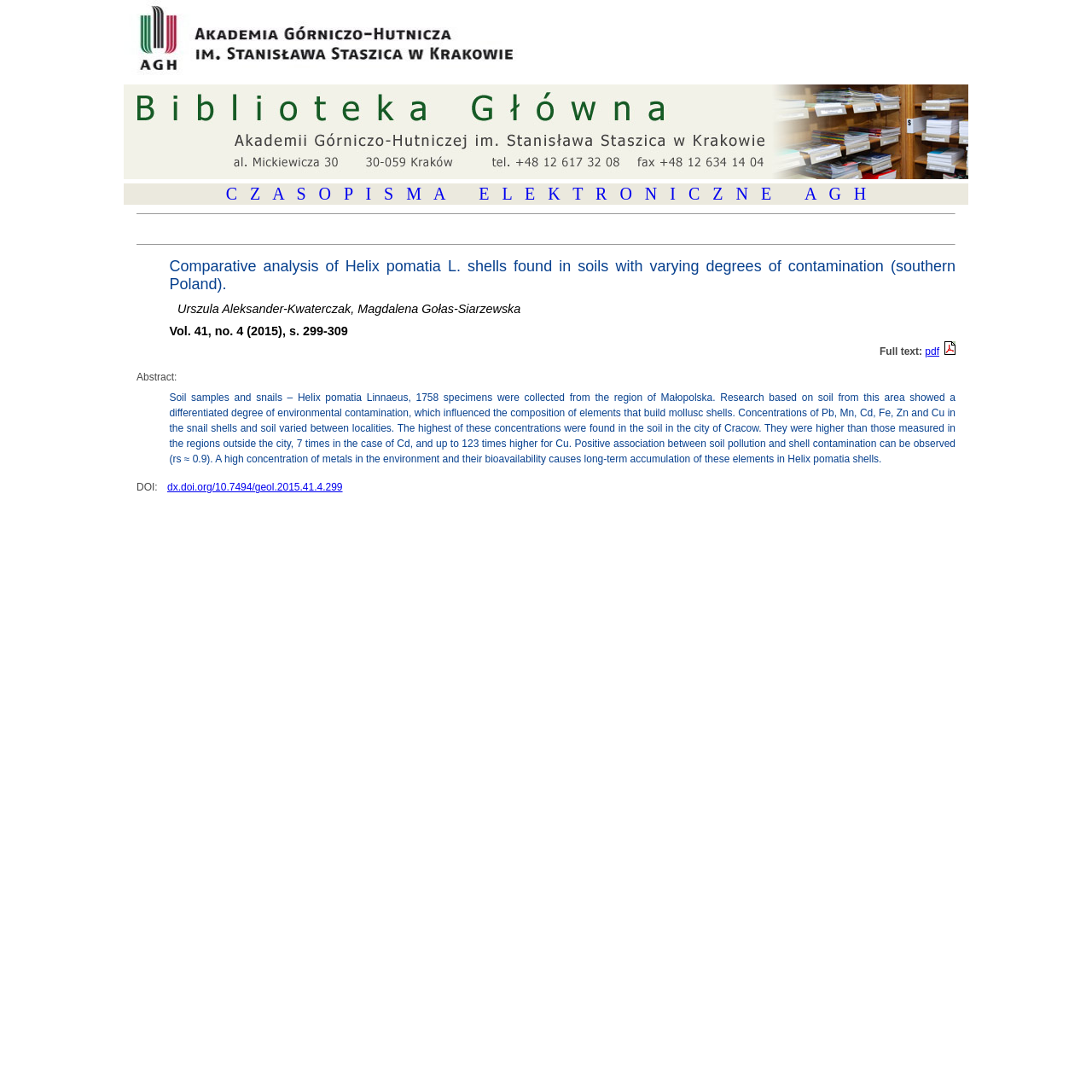What is the DOI of the research?
Can you give a detailed and elaborate answer to the question?

The DOI is provided as a link 'dx.doi.org/10.7494/geol.2015.41.4.299' next to the text 'DOI:'.